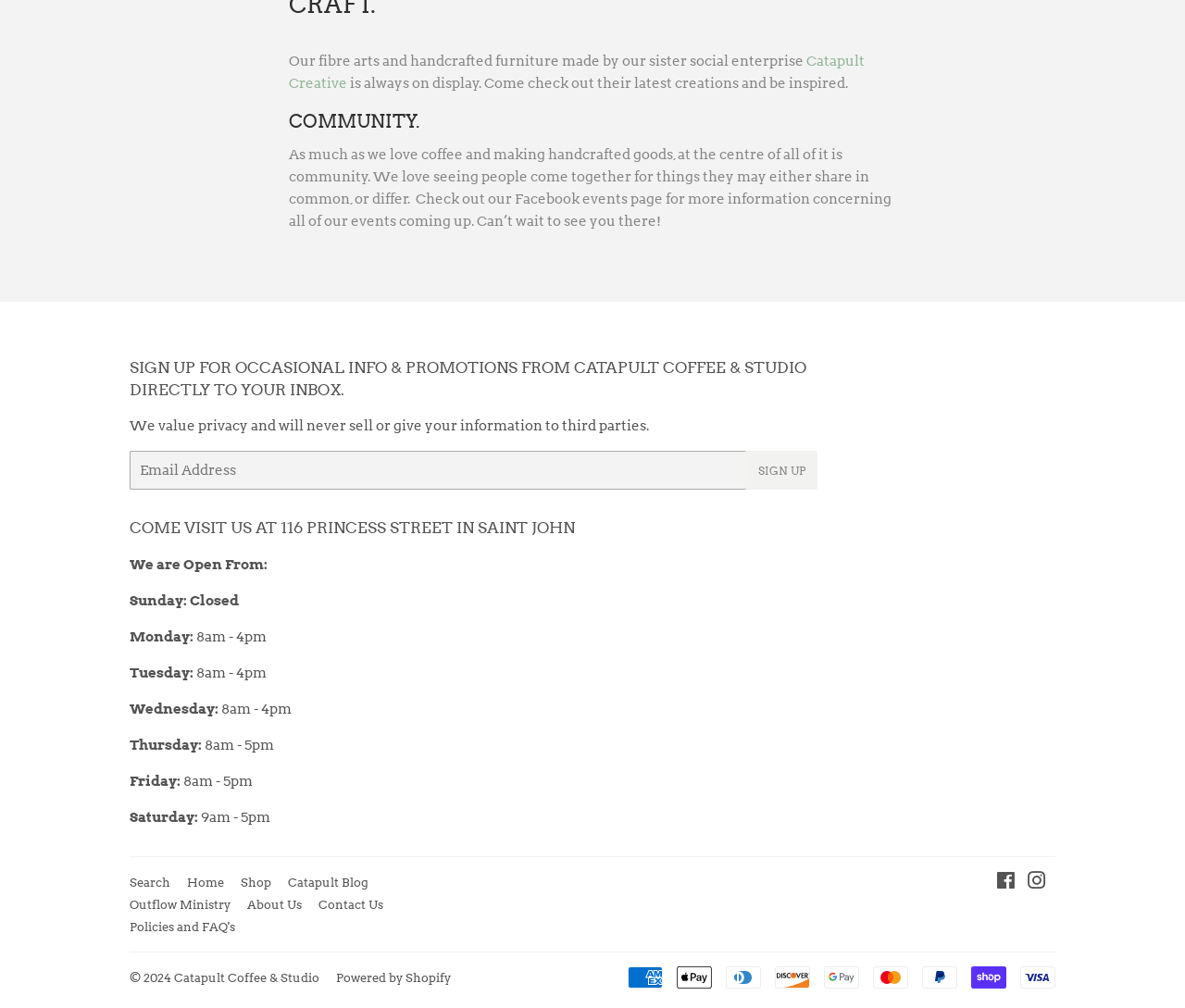Identify the bounding box coordinates of the section that should be clicked to achieve the task described: "Follow on Facebook".

None